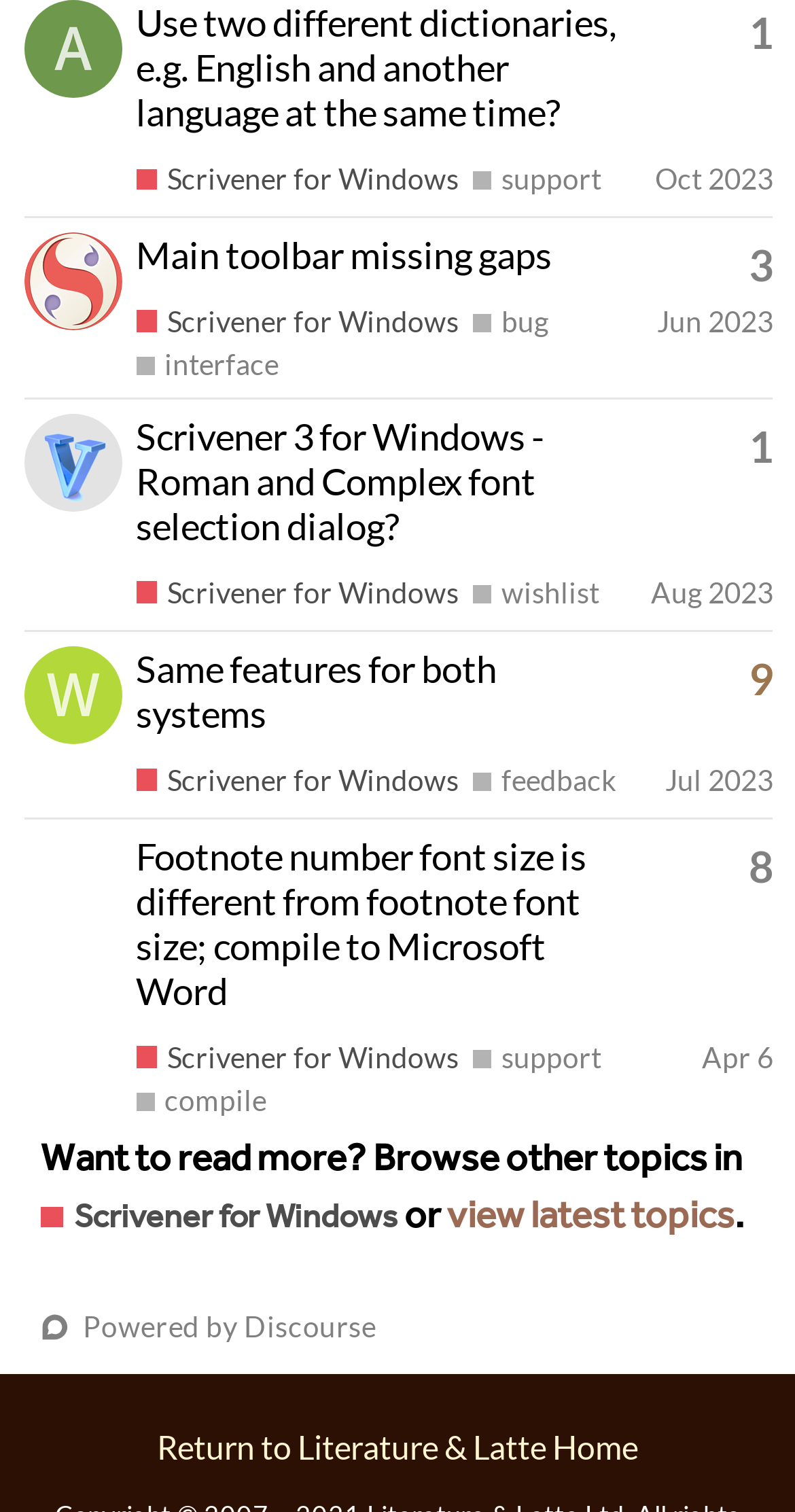Find the bounding box coordinates of the area to click in order to follow the instruction: "Return to Literature & Latte Home".

[0.197, 0.943, 0.803, 0.969]